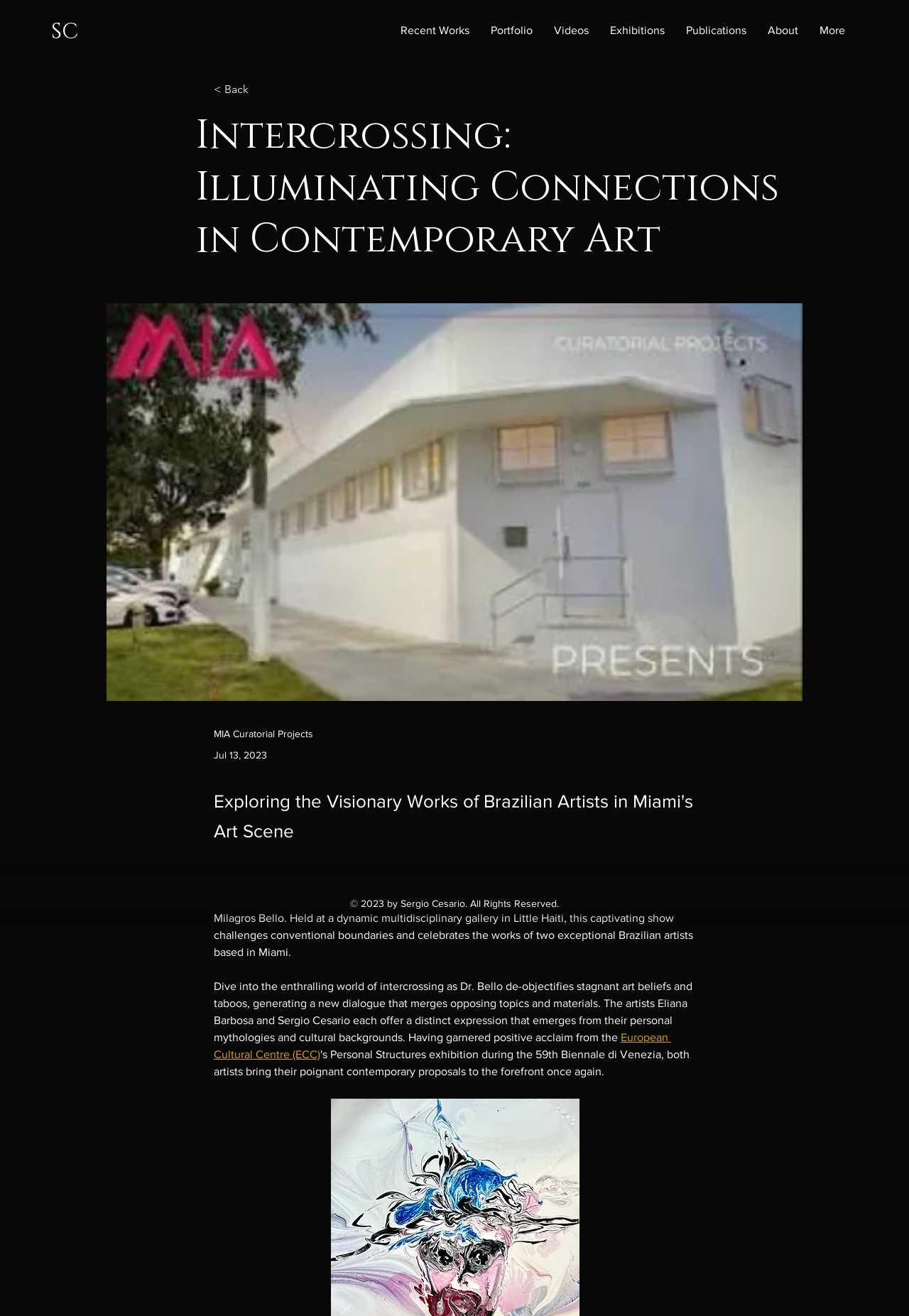Provide a short answer using a single word or phrase for the following question: 
How many artists are featured in the exhibition?

Two